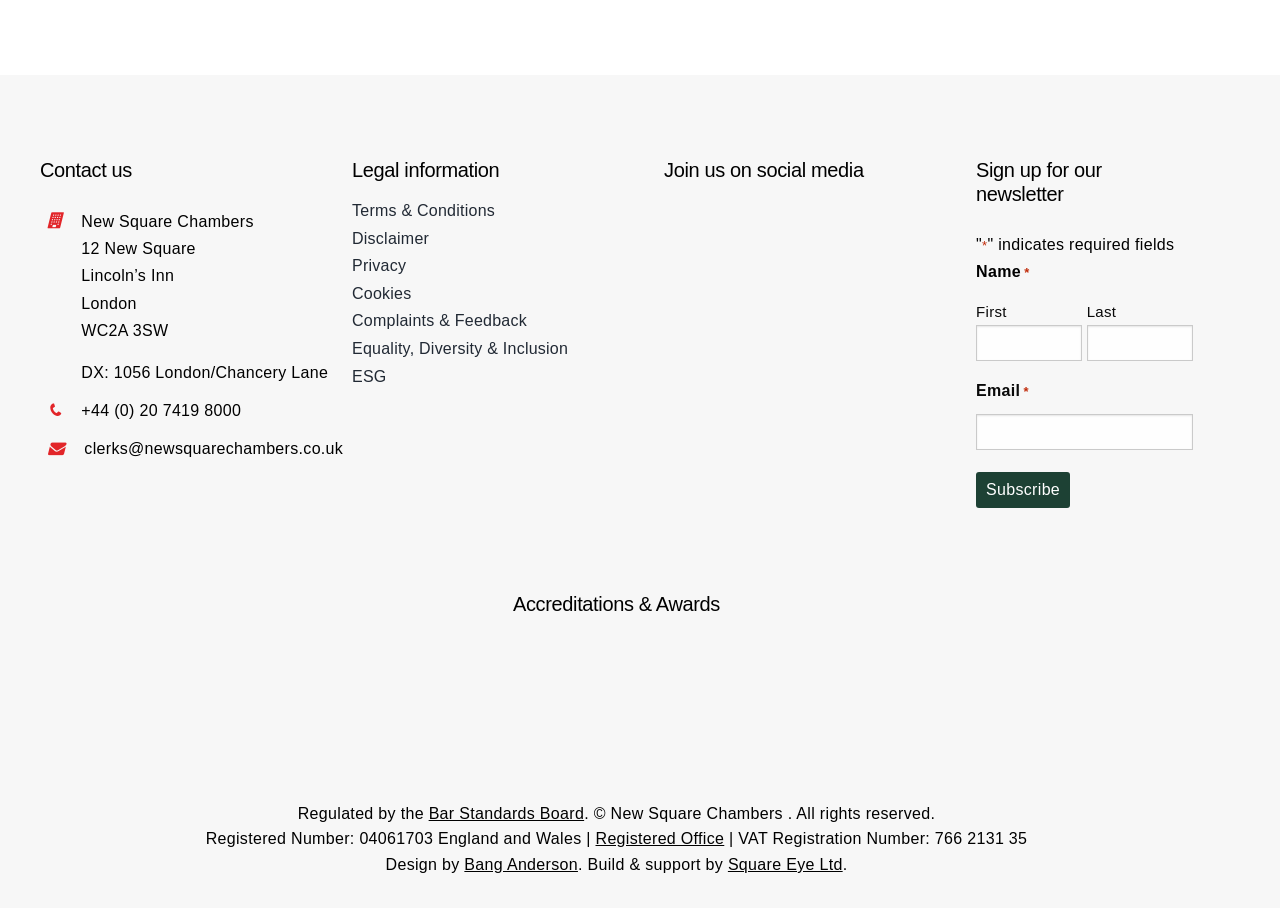Identify the bounding box coordinates of the clickable region necessary to fulfill the following instruction: "Read about 'The Purpose of Intervention'". The bounding box coordinates should be four float numbers between 0 and 1, i.e., [left, top, right, bottom].

None